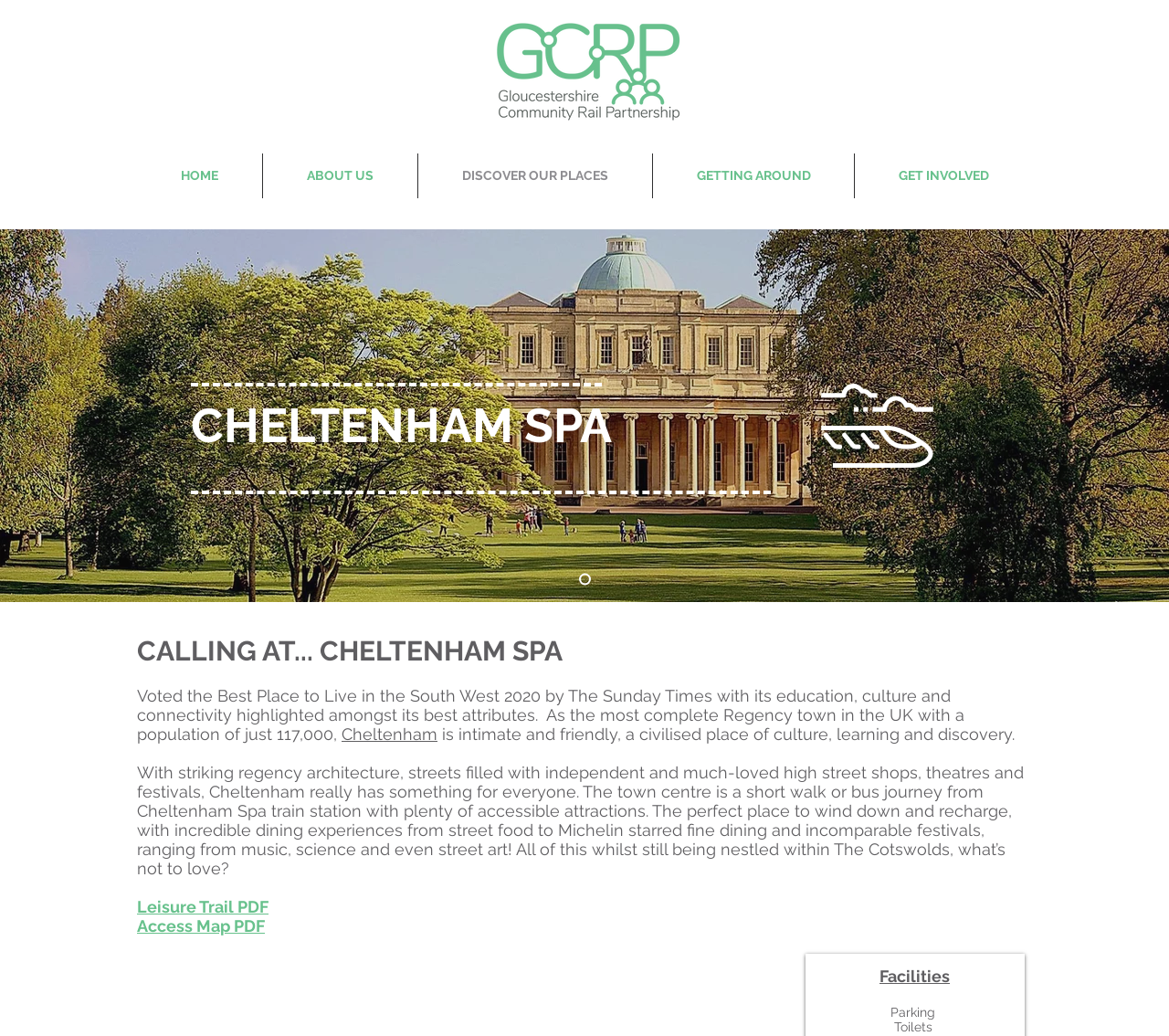Provide a brief response using a word or short phrase to this question:
What is the name of the town described on this webpage?

Cheltenham Spa